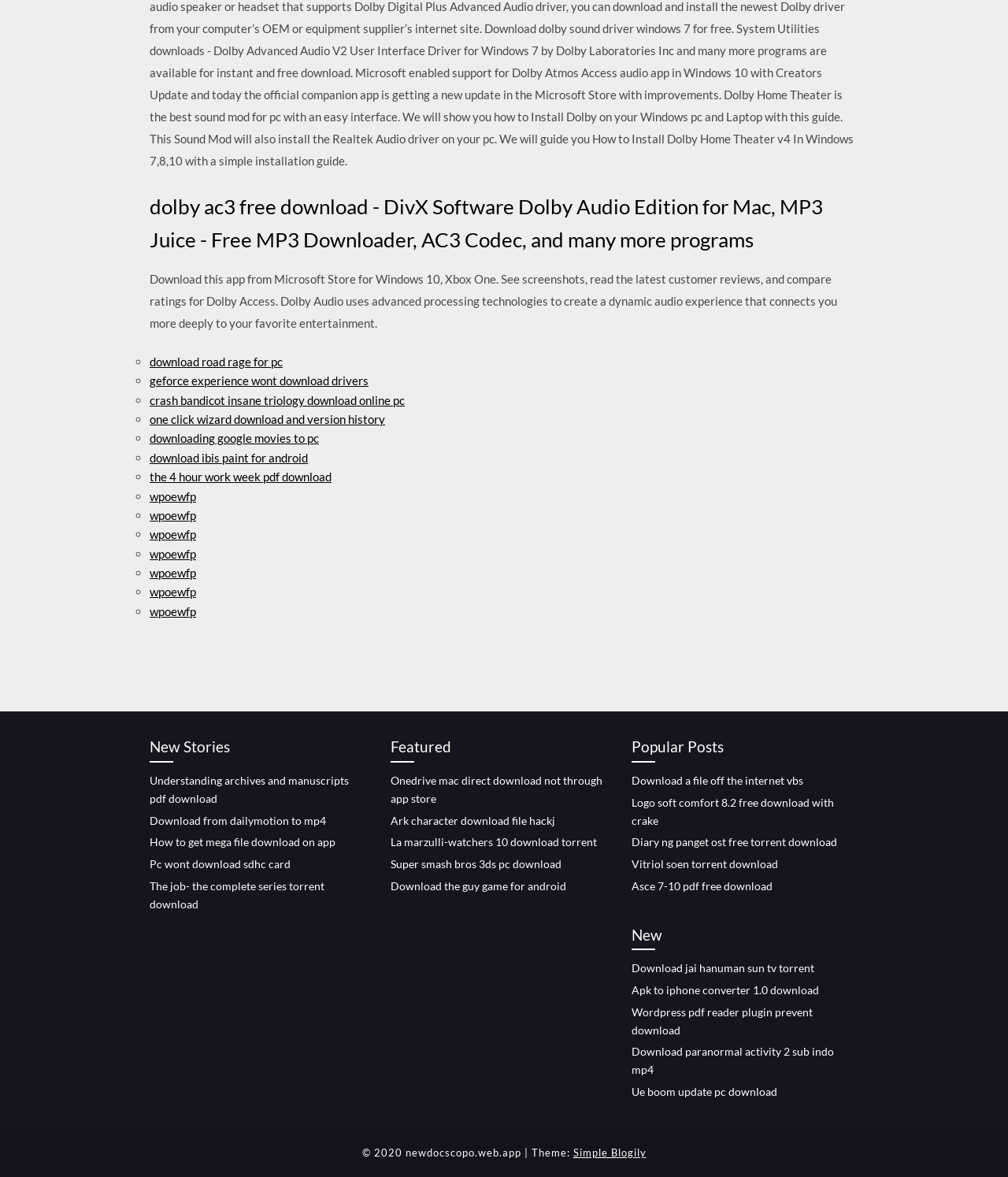Calculate the bounding box coordinates for the UI element based on the following description: "download ibis paint for android". Ensure the coordinates are four float numbers between 0 and 1, i.e., [left, top, right, bottom].

[0.148, 0.383, 0.305, 0.395]